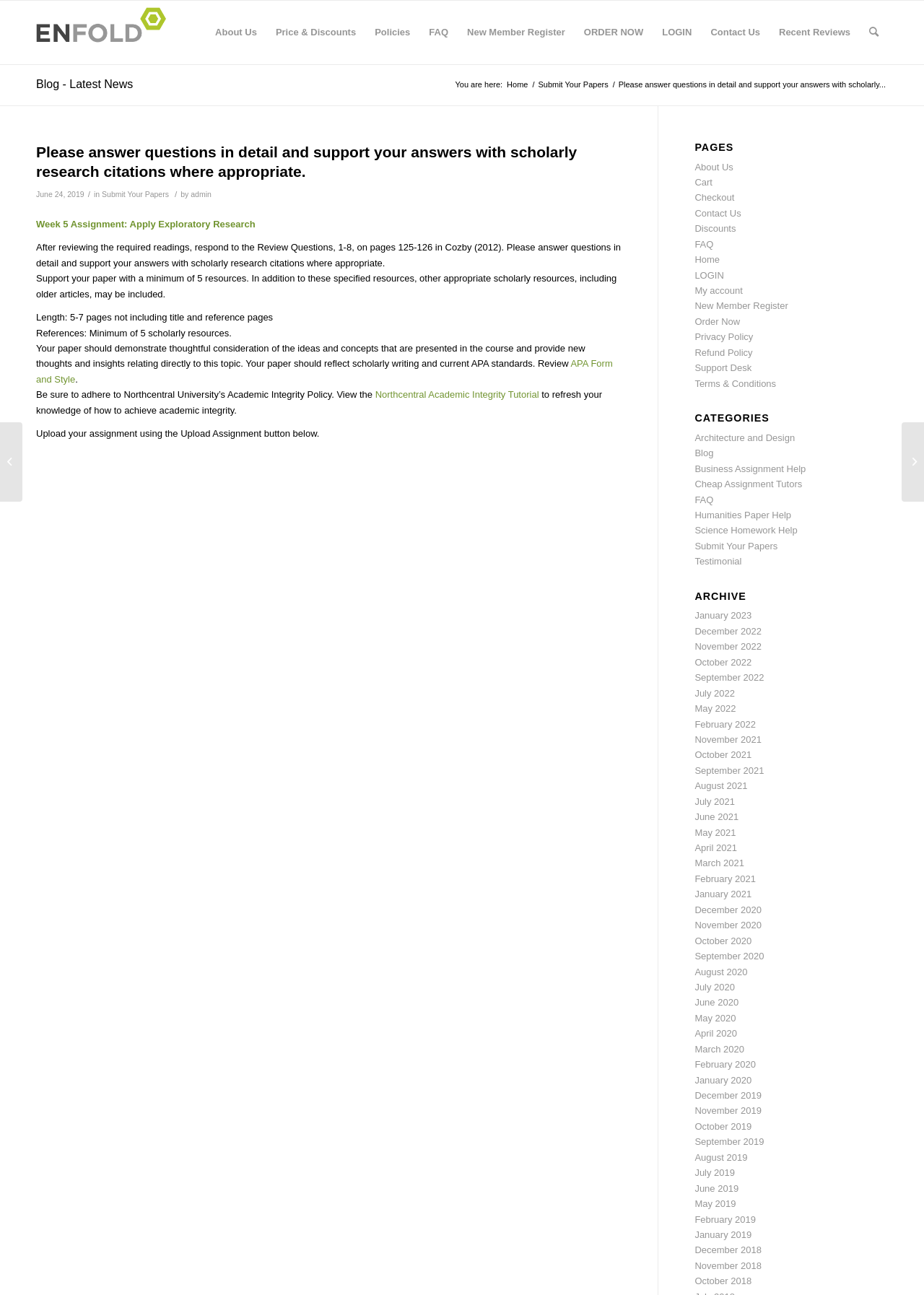What is the date of the latest article?
Look at the image and respond to the question as thoroughly as possible.

I found the date of the latest article by looking at the time element within the header section, which is located at the top of the webpage. The time element has a static text 'June 24, 2019', indicating the date of the latest article.